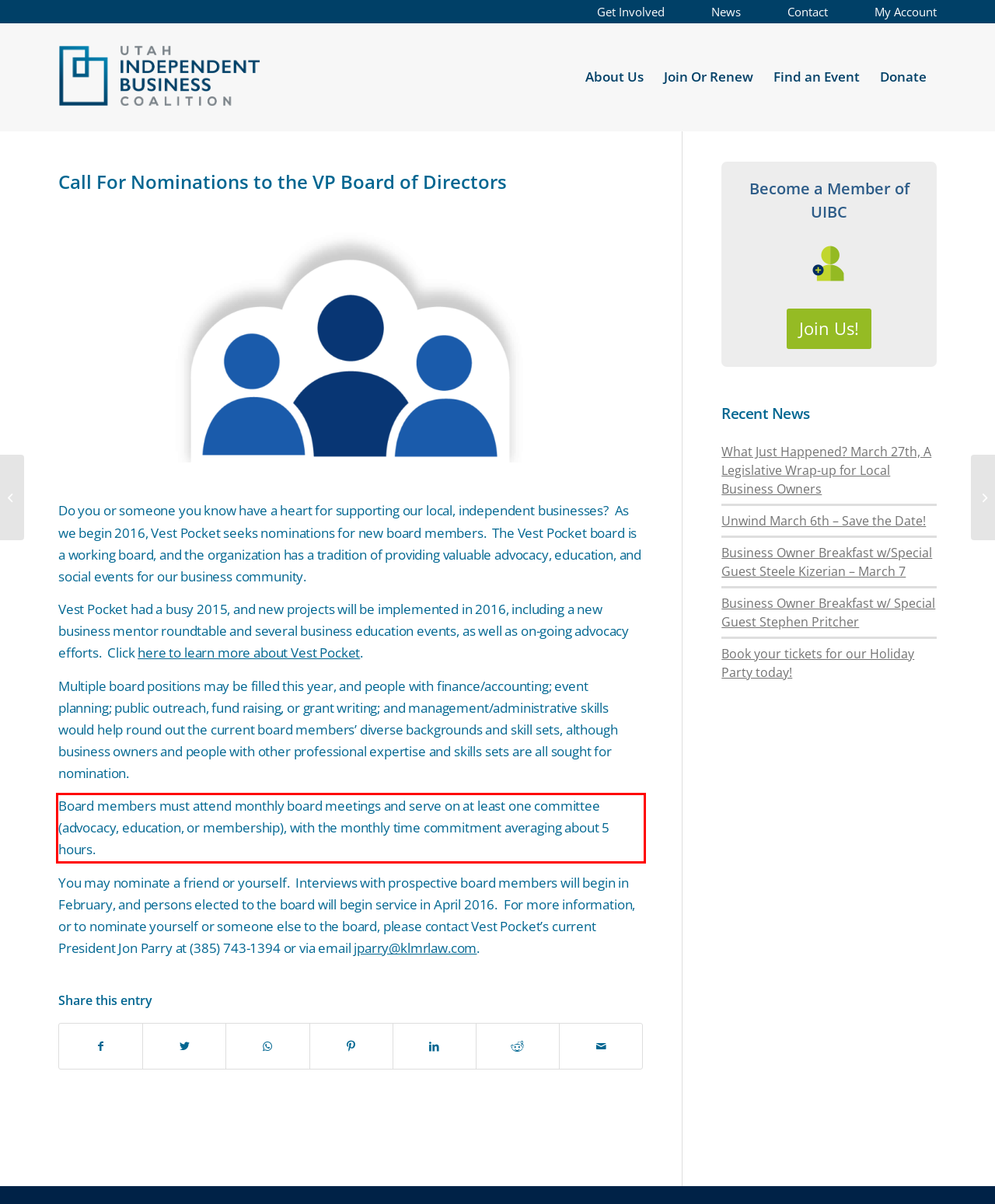Look at the screenshot of the webpage, locate the red rectangle bounding box, and generate the text content that it contains.

Board members must attend monthly board meetings and serve on at least one committee (advocacy, education, or membership), with the monthly time commitment averaging about 5 hours.